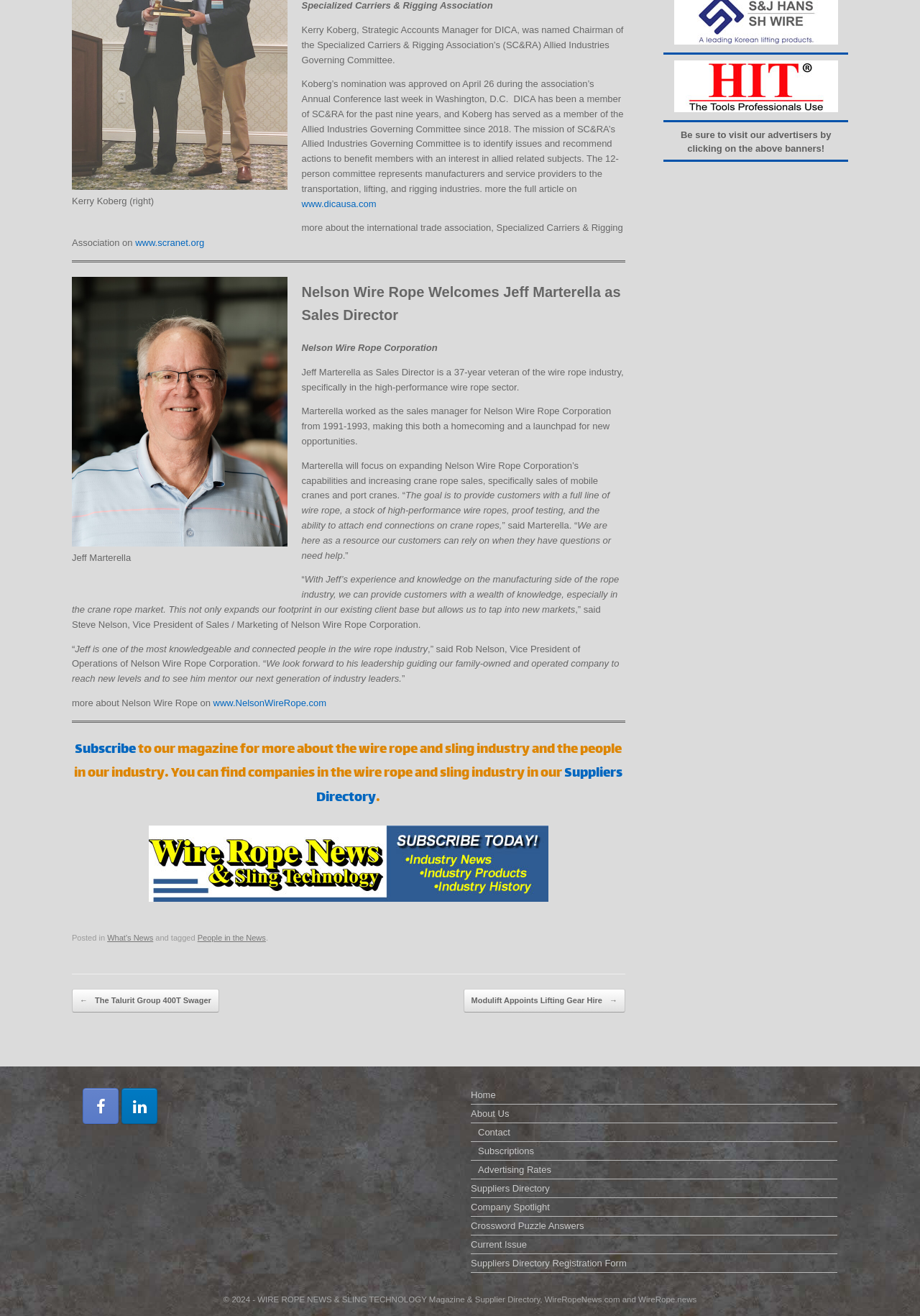Find the bounding box coordinates of the clickable area that will achieve the following instruction: "View the Suppliers Directory".

[0.344, 0.579, 0.677, 0.615]